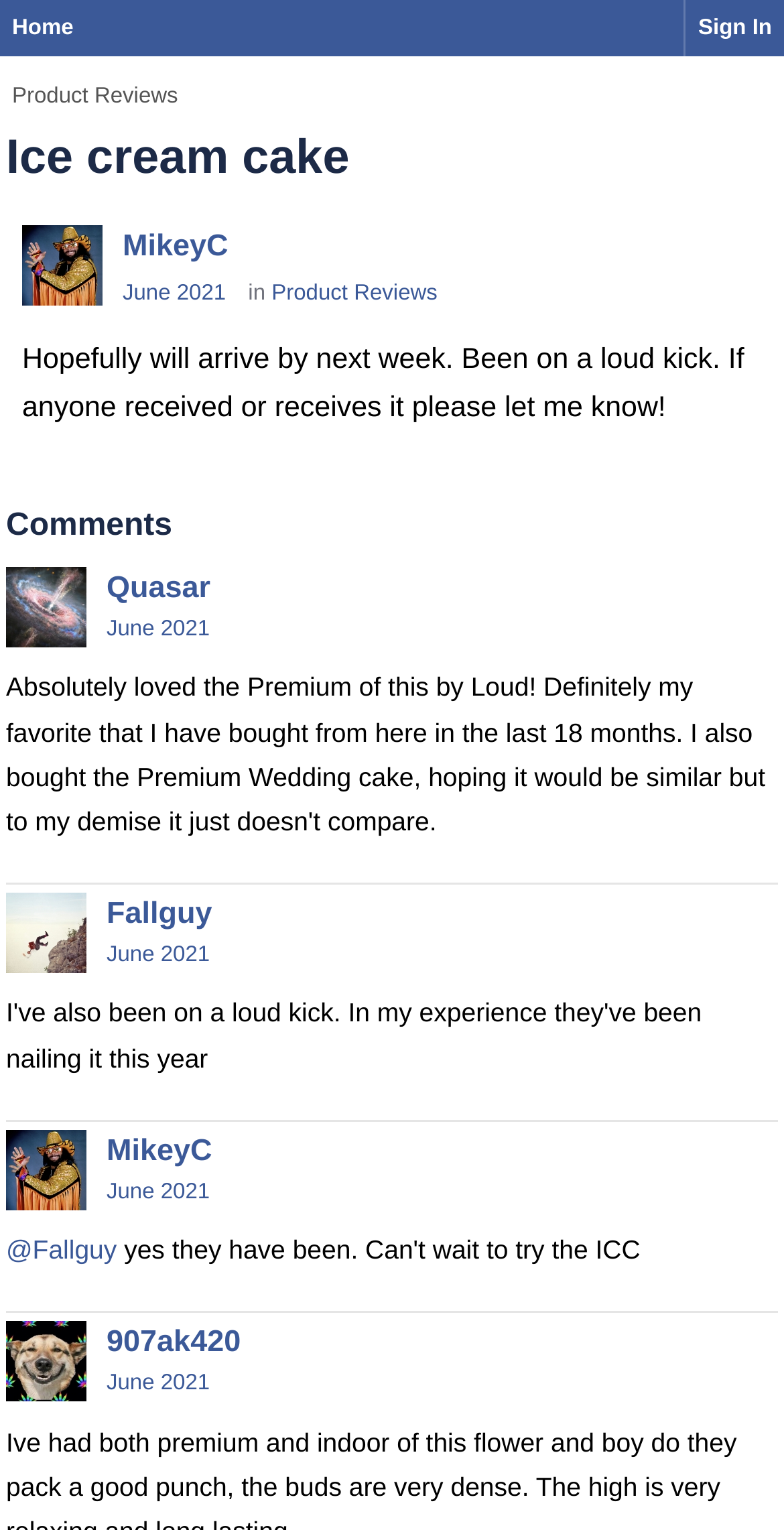Please find the bounding box coordinates of the element that must be clicked to perform the given instruction: "View 'About Go Packages'". The coordinates should be four float numbers from 0 to 1, i.e., [left, top, right, bottom].

None